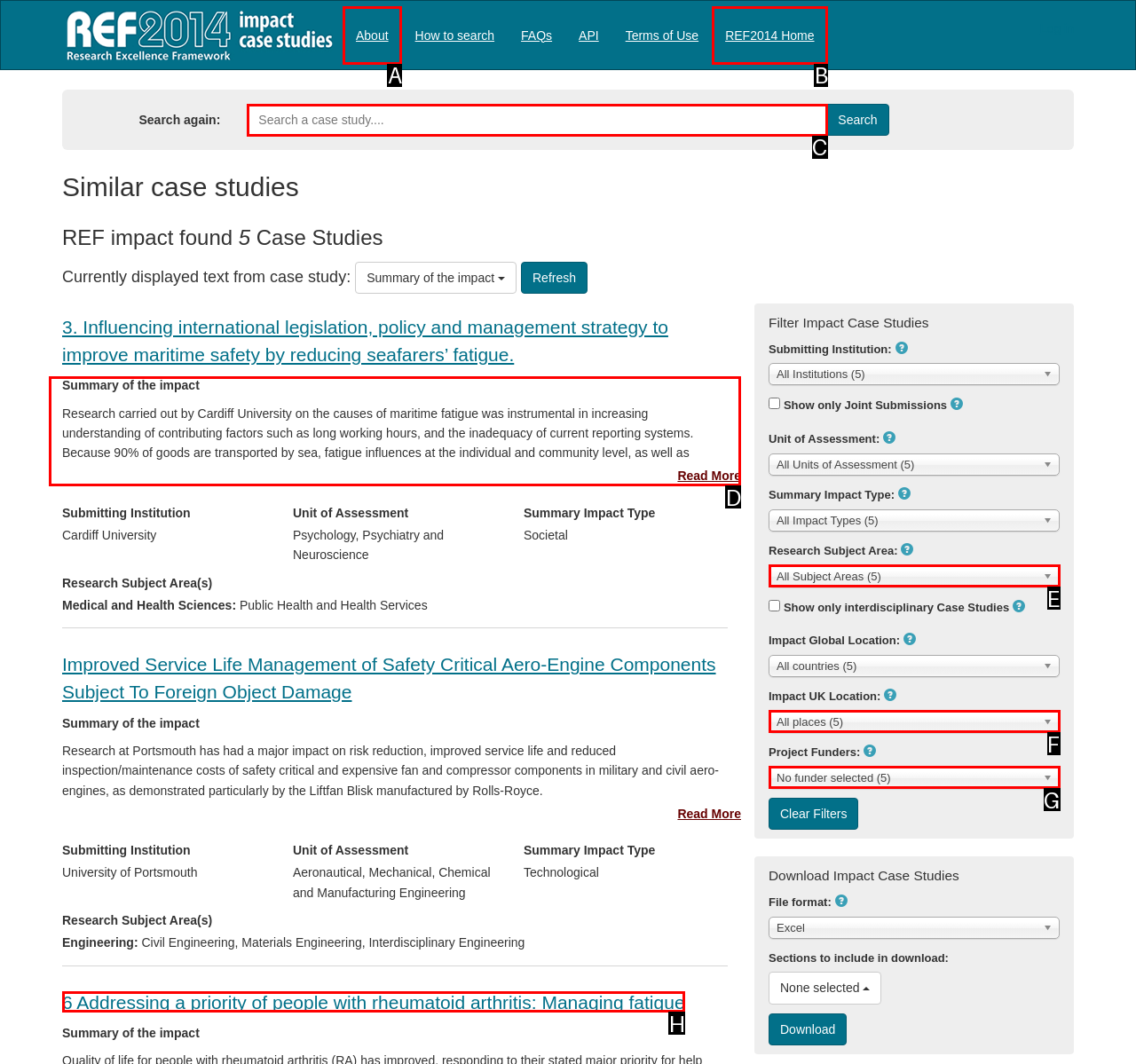Find the option you need to click to complete the following instruction: Read more about the impact of influencing international legislation
Answer with the corresponding letter from the choices given directly.

D